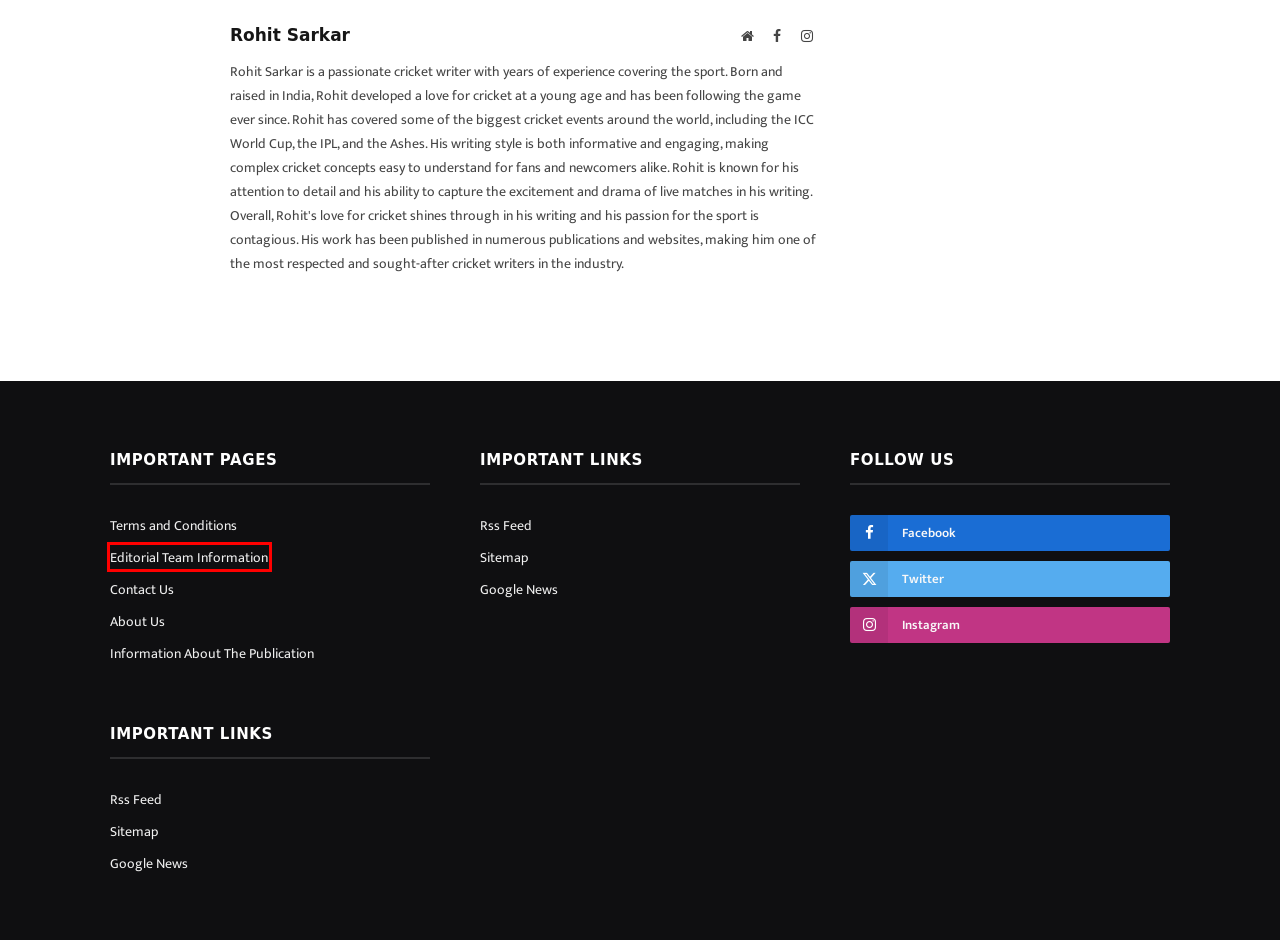With the provided webpage screenshot containing a red bounding box around a UI element, determine which description best matches the new webpage that appears after clicking the selected element. The choices are:
A. Information About The Publication
B. About Us
C. The Cricket Lounge
D. Rising Stars of Indian Cricket: Discover the Future of the Sport
E. Terms and Conditions
F. Cricket and eSports: Will Cricket Become A Big Thing Among Gamers?
G. Editorial Team Information
H. Contact Us

G